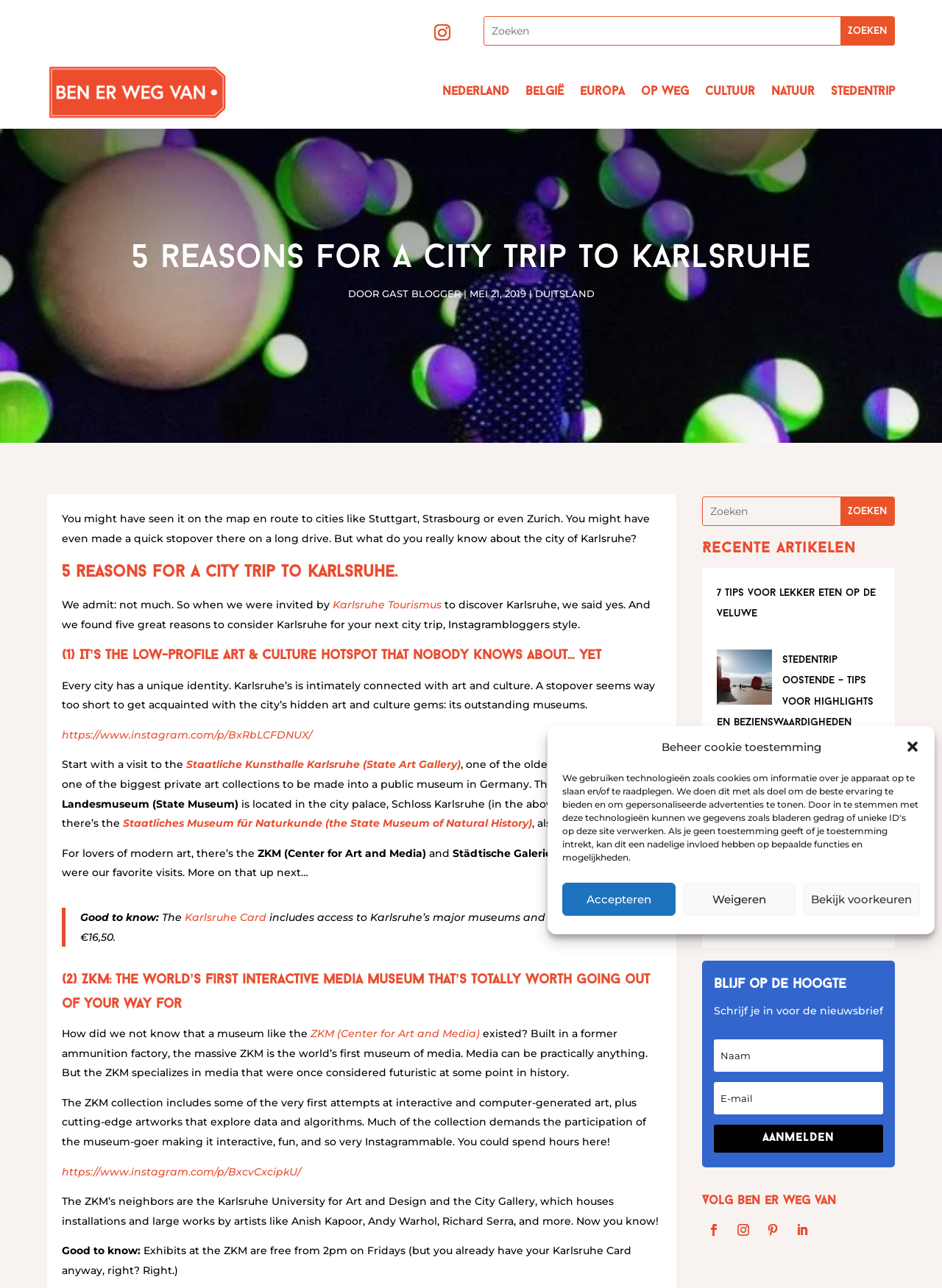What is the name of the center for art and media mentioned in the article?
Your answer should be a single word or phrase derived from the screenshot.

ZKM